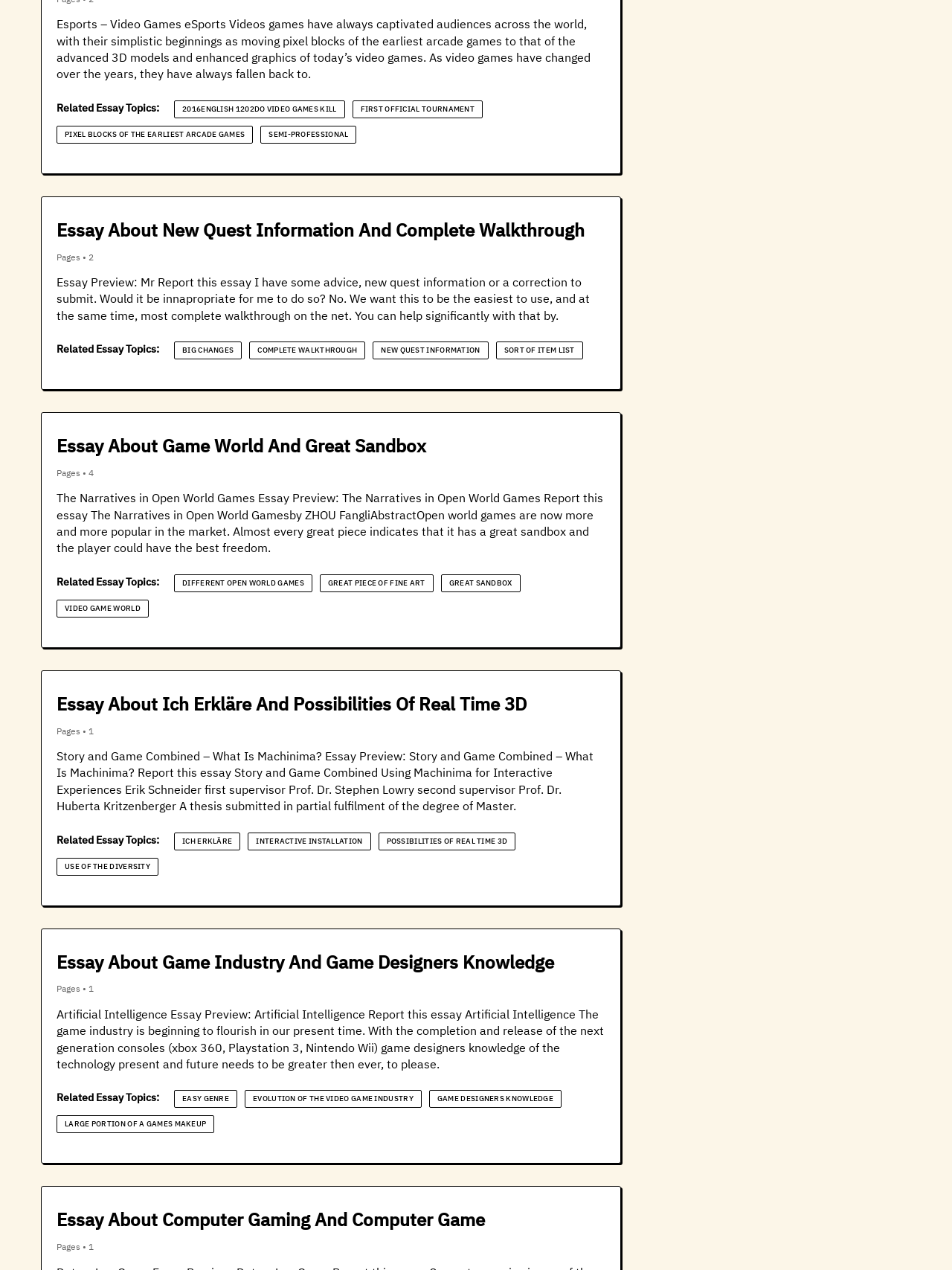What is the format of the content on this webpage?
Refer to the image and provide a concise answer in one word or phrase.

Essay previews